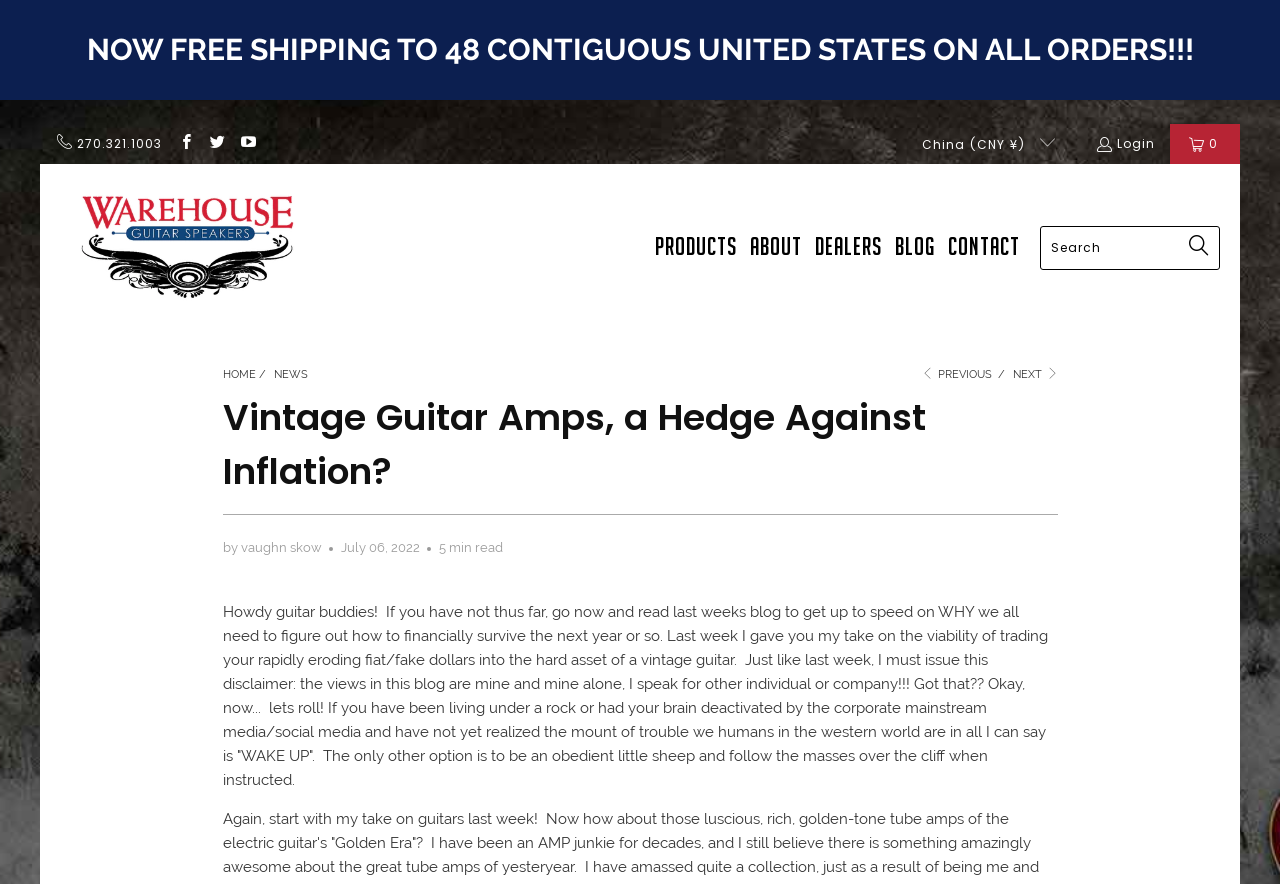Please identify the bounding box coordinates of the area that needs to be clicked to fulfill the following instruction: "Search for something."

[0.812, 0.256, 0.953, 0.306]